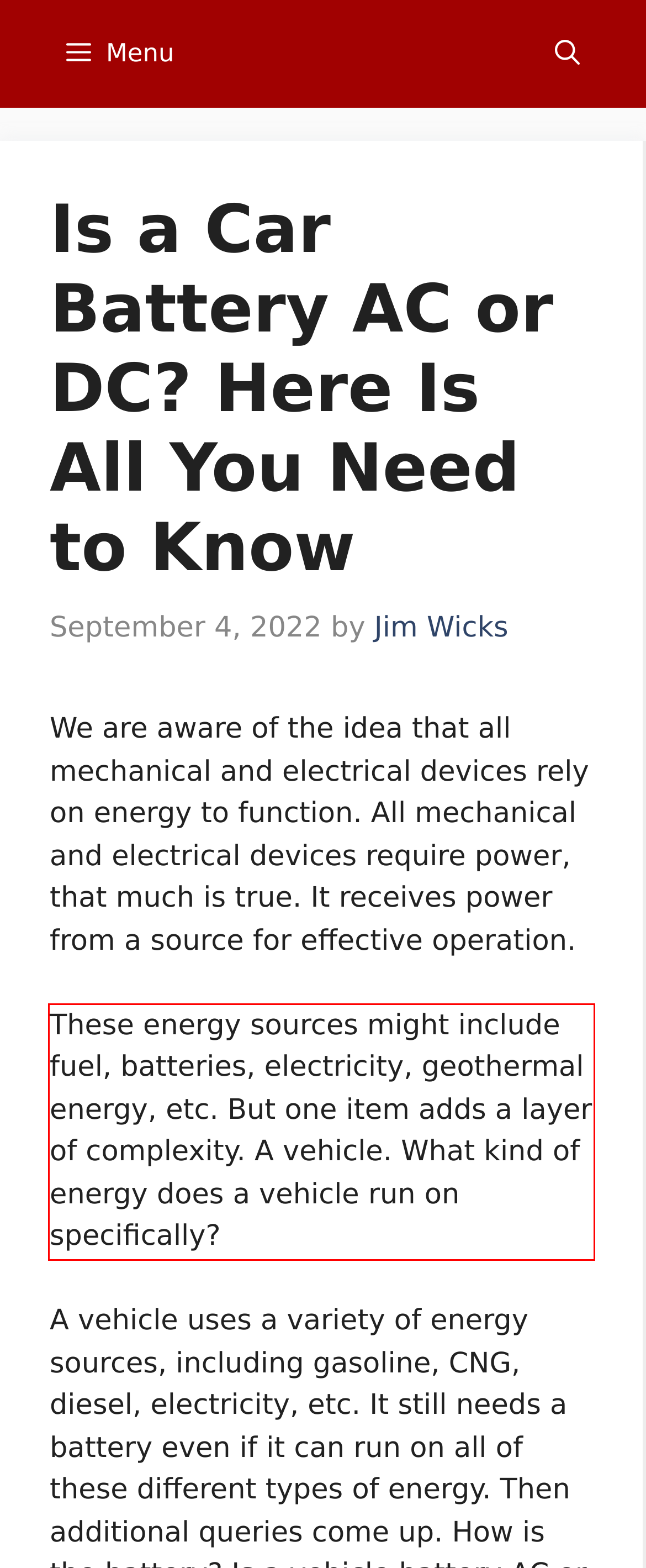Given a screenshot of a webpage containing a red rectangle bounding box, extract and provide the text content found within the red bounding box.

These energy sources might include fuel, batteries, electricity, geothermal energy, etc. But one item adds a layer of complexity. A vehicle. What kind of energy does a vehicle run on specifically?